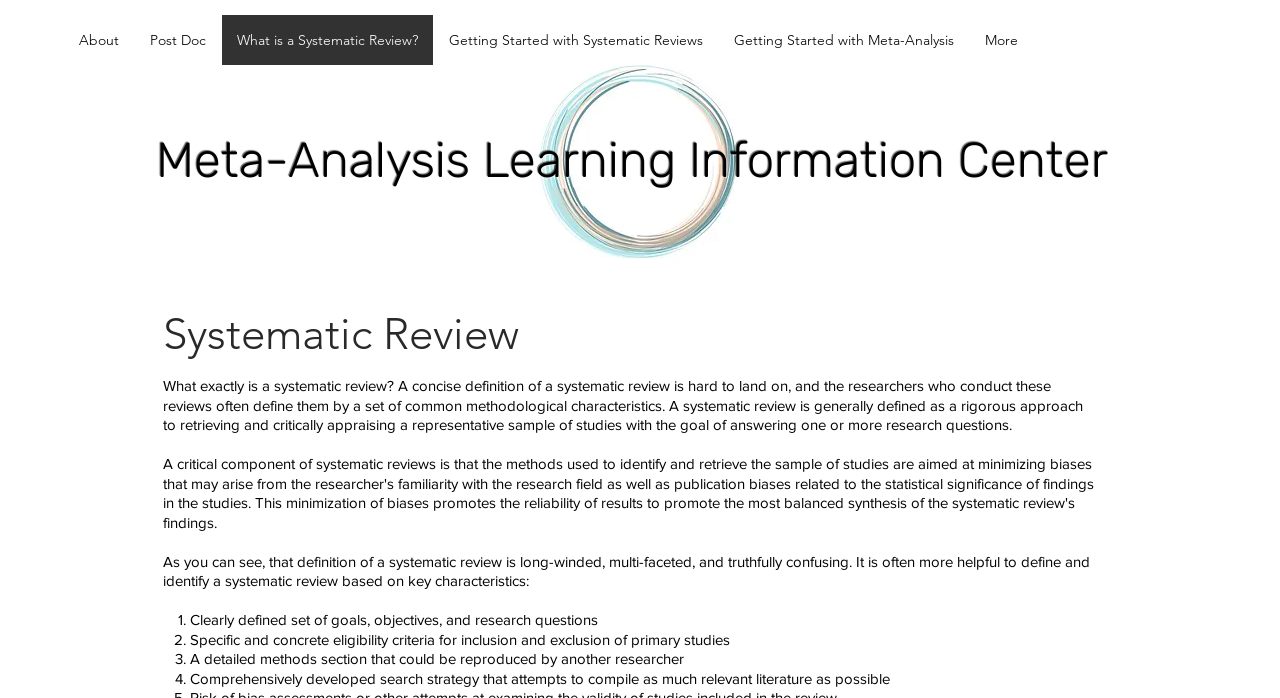What are the key characteristics of a systematic review?
Based on the image, answer the question in a detailed manner.

The webpage lists four key characteristics of a systematic review: clearly defined set of goals, objectives, and research questions; specific and concrete eligibility criteria for inclusion and exclusion of primary studies; a detailed methods section that could be reproduced by another researcher; and comprehensively developed search strategy that attempts to compile as much relevant literature as possible.